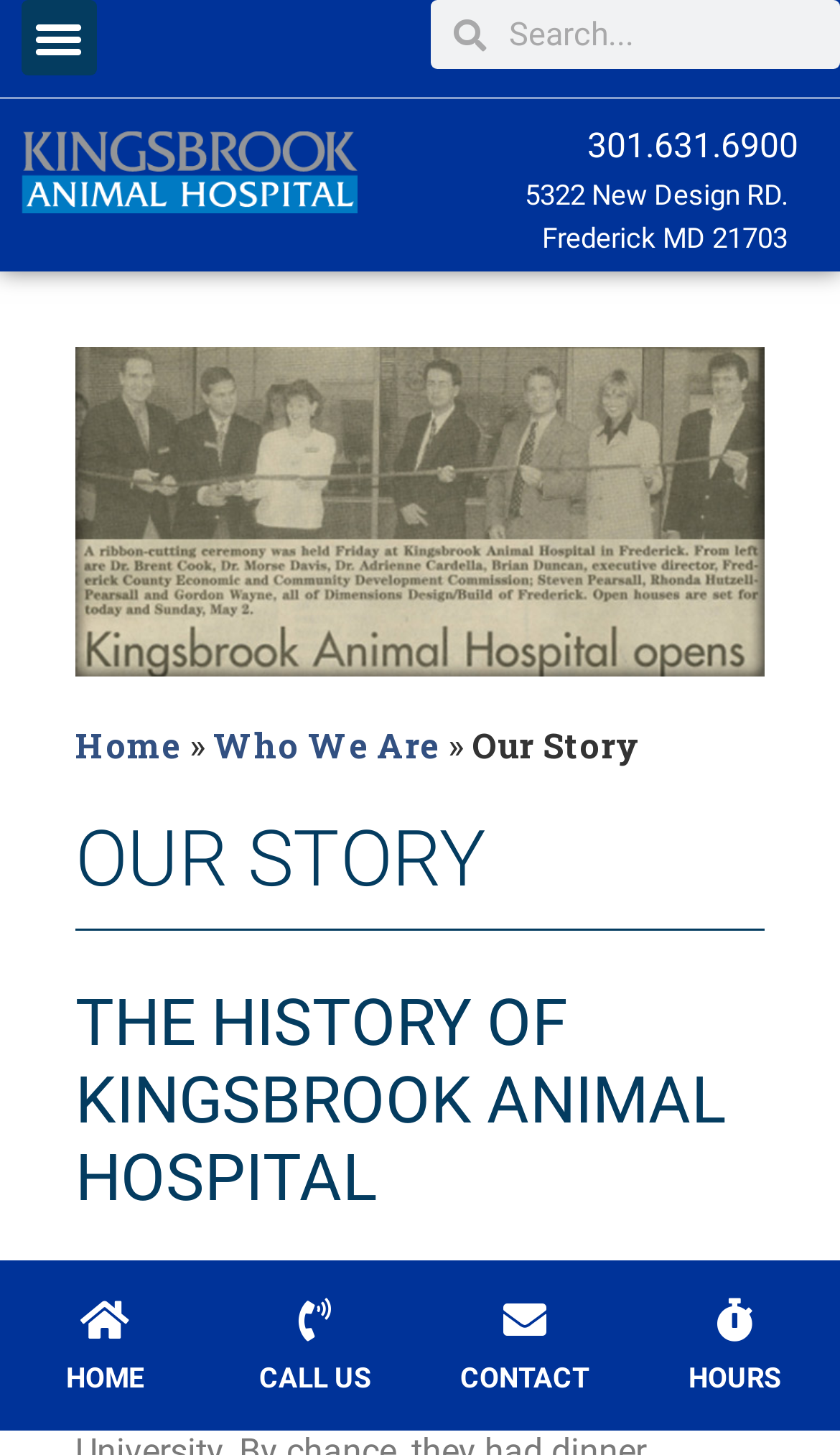Can you give a detailed response to the following question using the information from the image? How many navigation links are there in the top menu?

I counted the number of link elements in the top menu by examining the elements with y-coordinates around 0.5. I found three links: 'Home' with bounding box coordinates [0.09, 0.495, 0.215, 0.526], 'Who We Are' with bounding box coordinates [0.254, 0.495, 0.523, 0.526], and 'Our Story' with bounding box coordinates [0.562, 0.495, 0.764, 0.526].